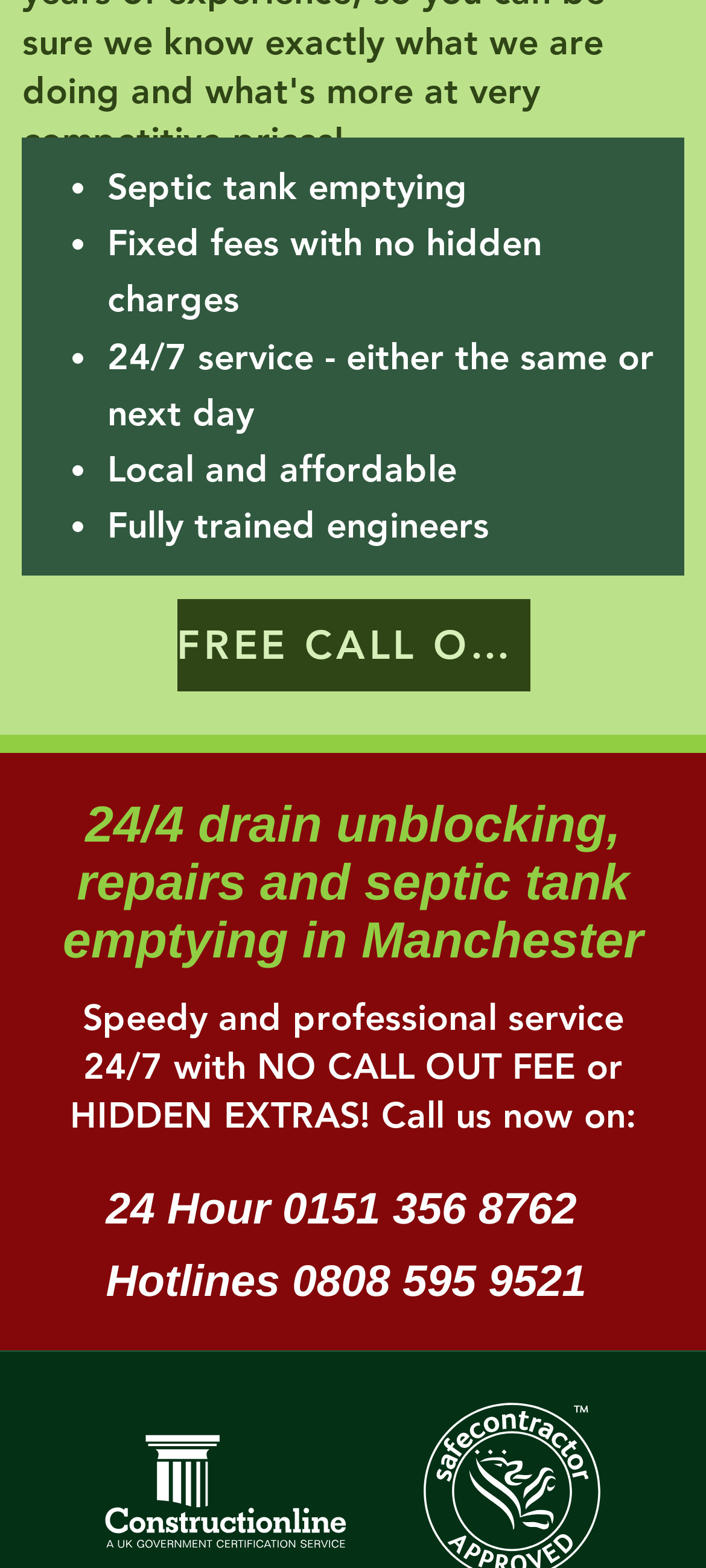What is the address of the company?
Look at the image and provide a short answer using one word or a phrase.

170 Pooltown Road, Ellesmere Port, Cheshire, CH65 7BY